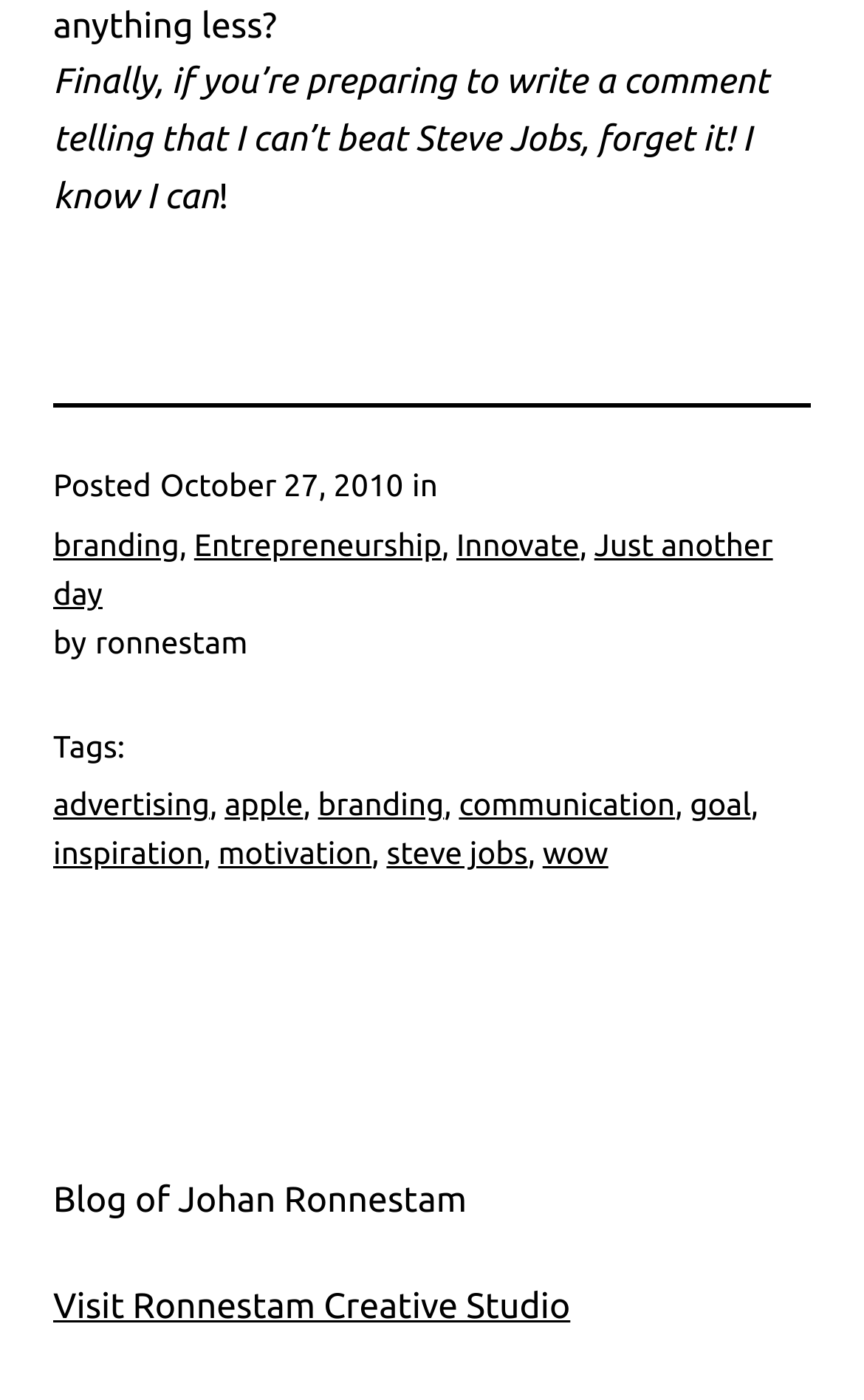Please provide a comprehensive response to the question below by analyzing the image: 
What is the name of the studio mentioned in the webpage?

I found the name of the studio by looking at the link 'Visit Ronnestam Creative Studio' located at the bottom of the page.